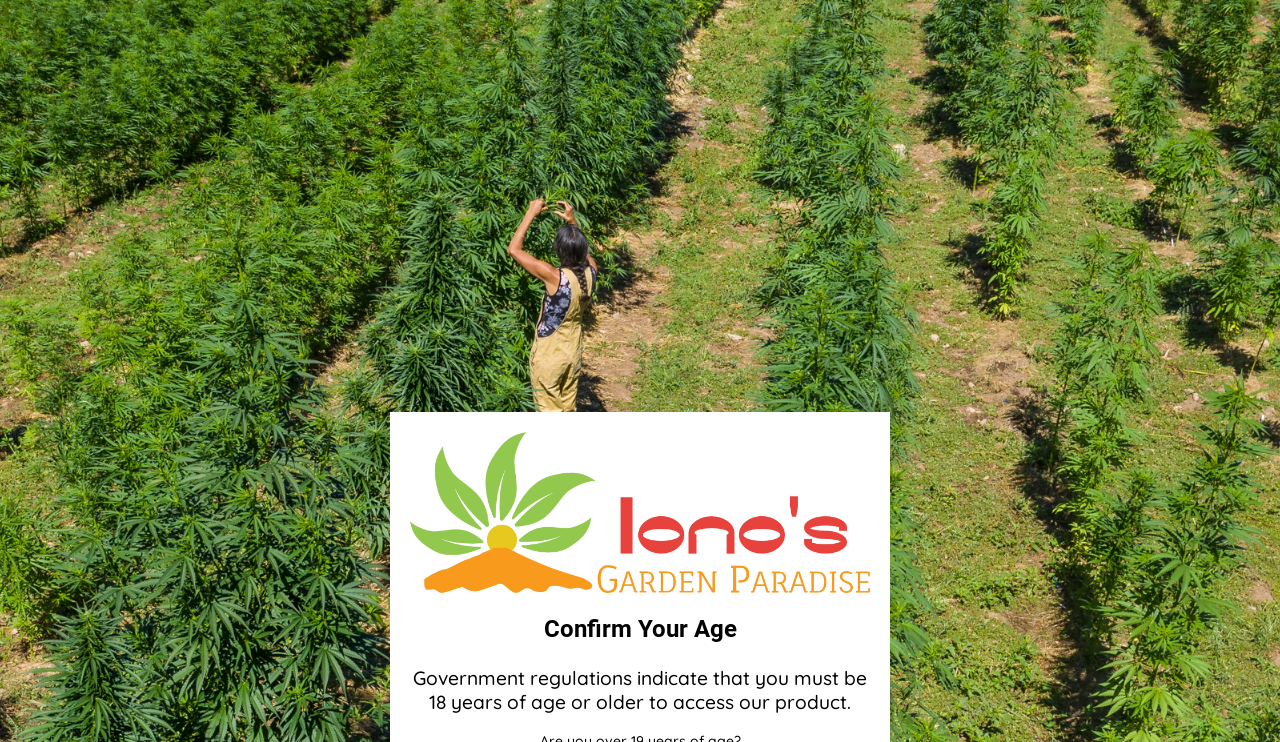Generate the text of the webpage's primary heading.

DAB BUS DINNERS